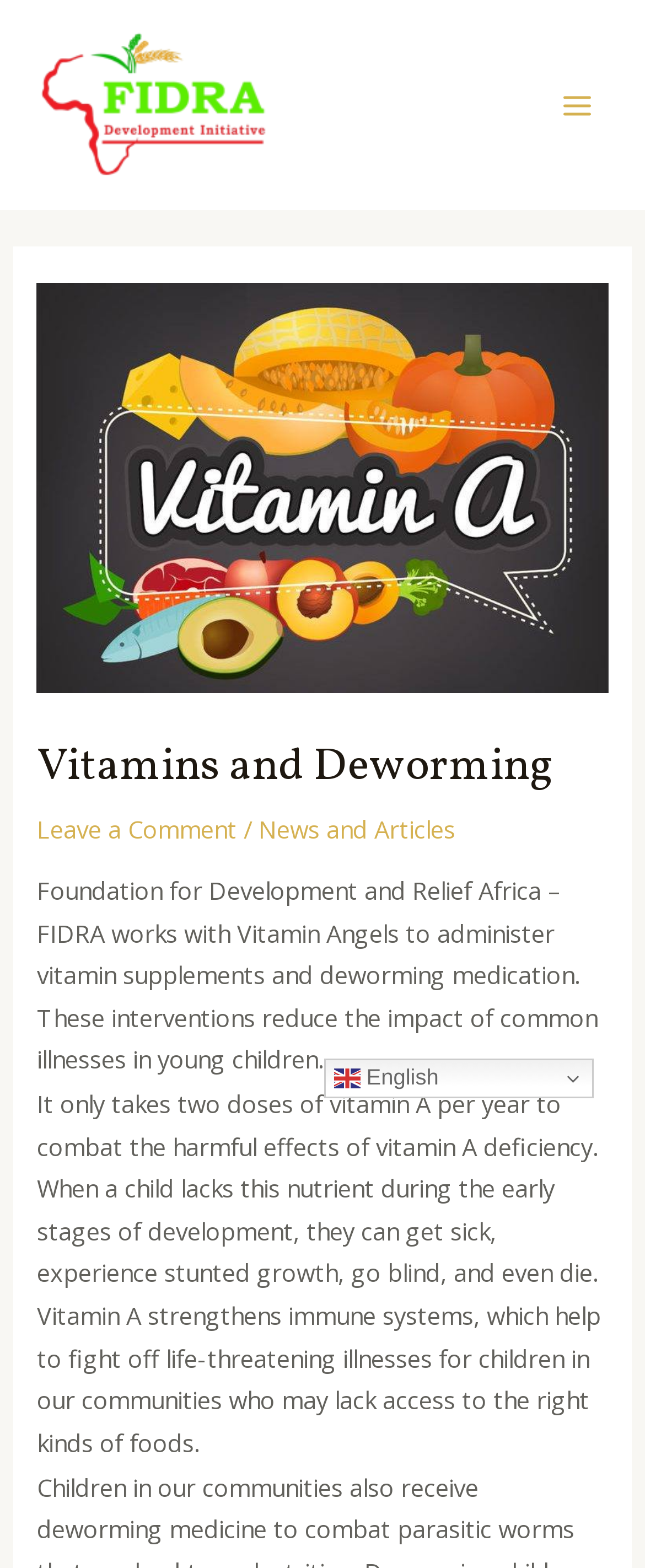Please answer the following question using a single word or phrase: 
What is the main topic of the webpage?

Vitamins and Deworming